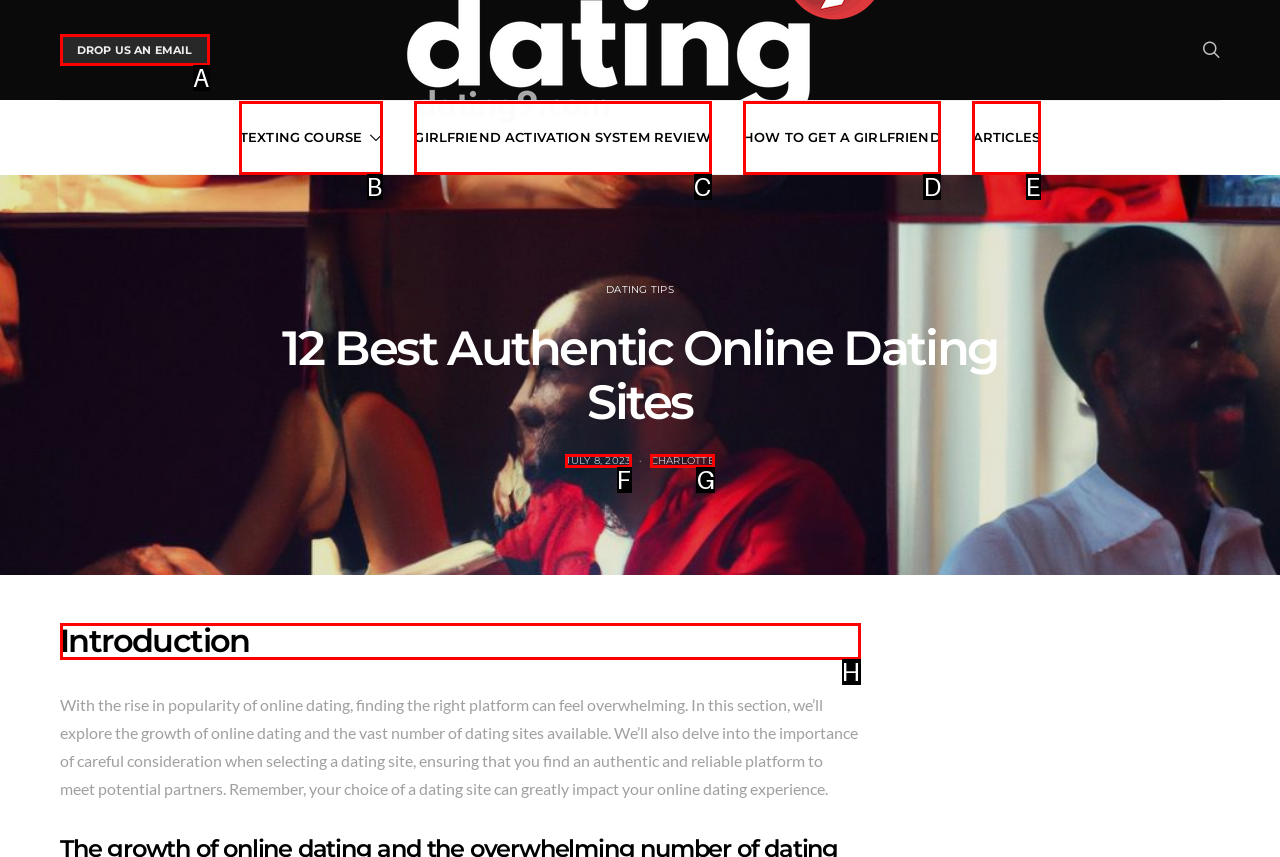Given the instruction: Read the 'Introduction' section, which HTML element should you click on?
Answer with the letter that corresponds to the correct option from the choices available.

H